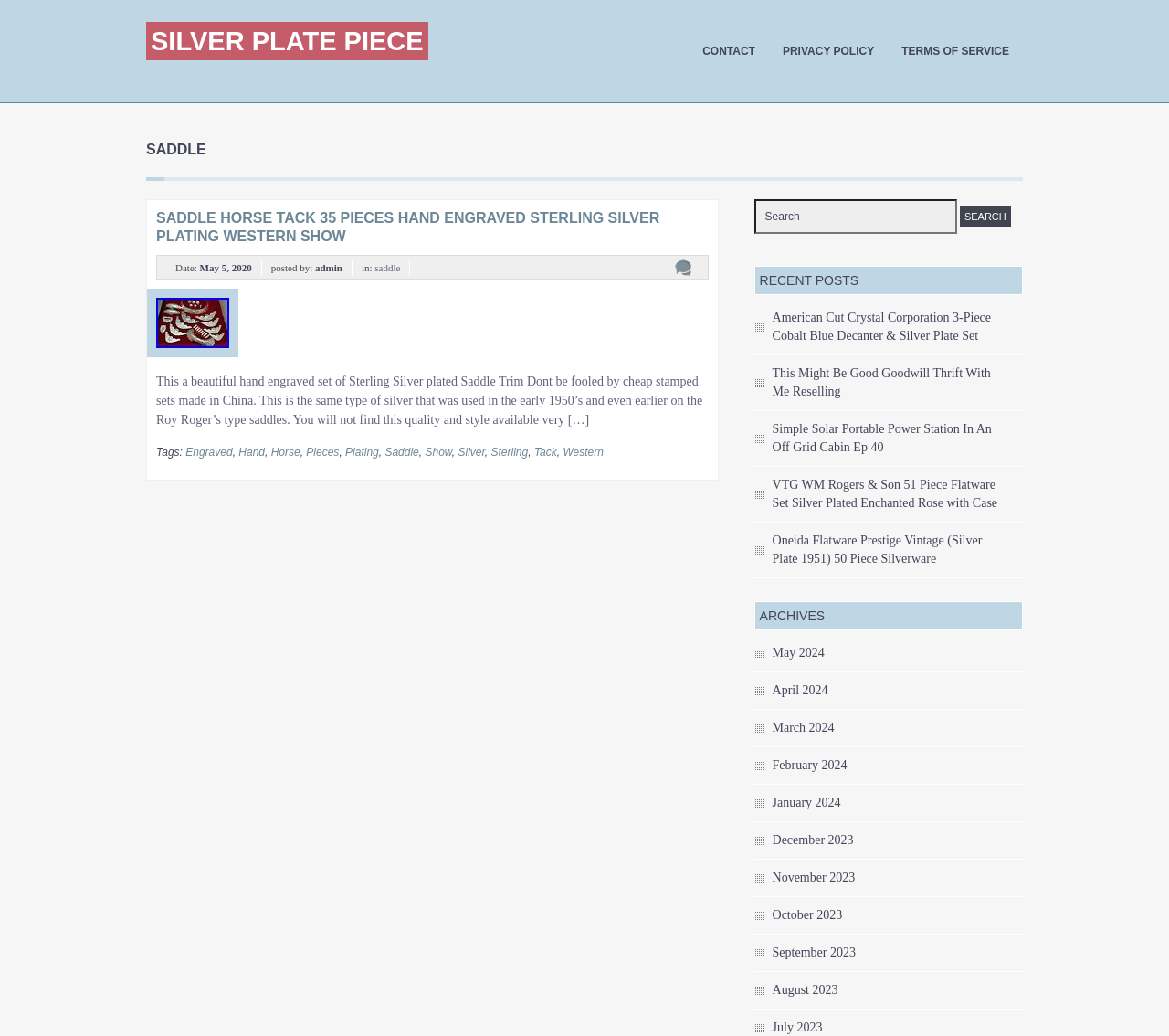What is the material of the saddle trim?
Look at the screenshot and respond with one word or a short phrase.

Sterling Silver